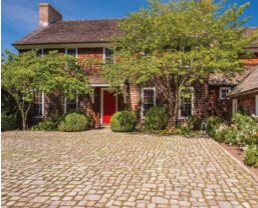Provide a single word or phrase to answer the given question: 
What is the color of the front door?

Vibrant red